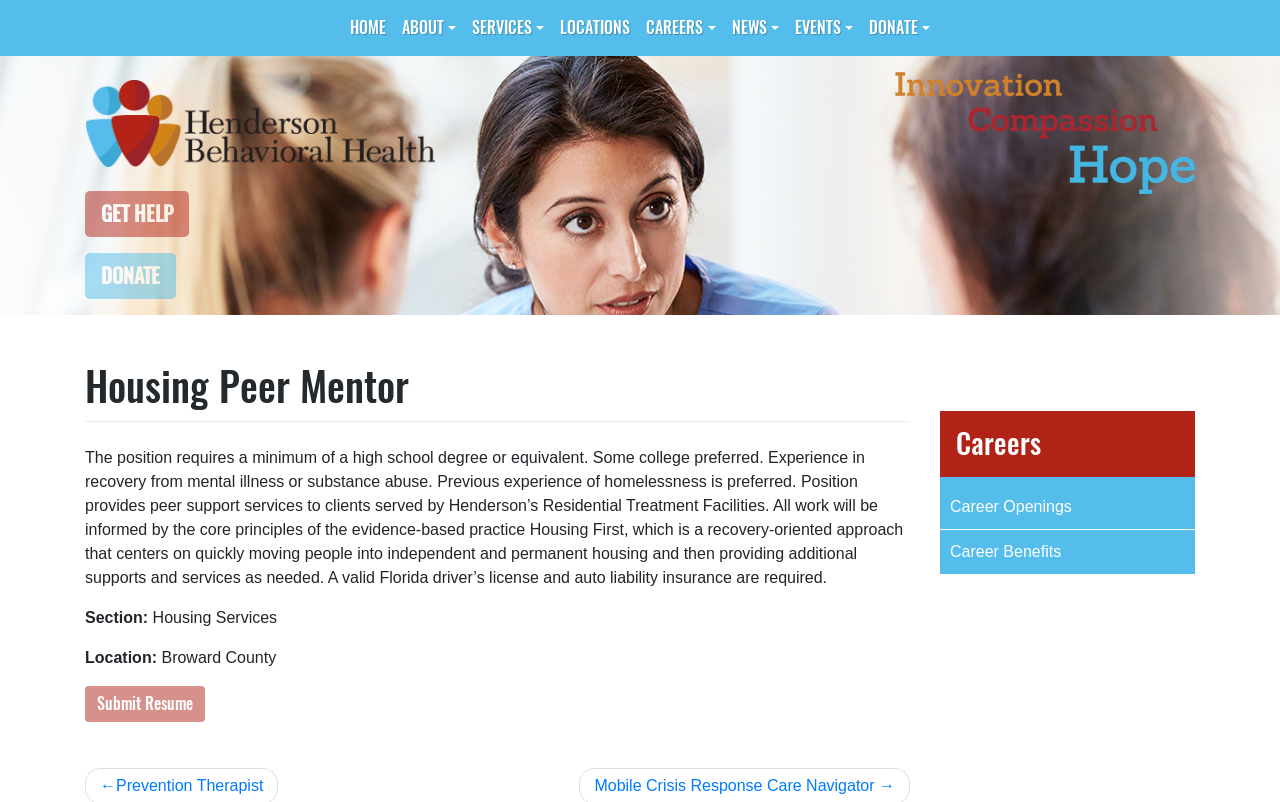What is the location of the job?
Based on the image, provide your answer in one word or phrase.

Broward County